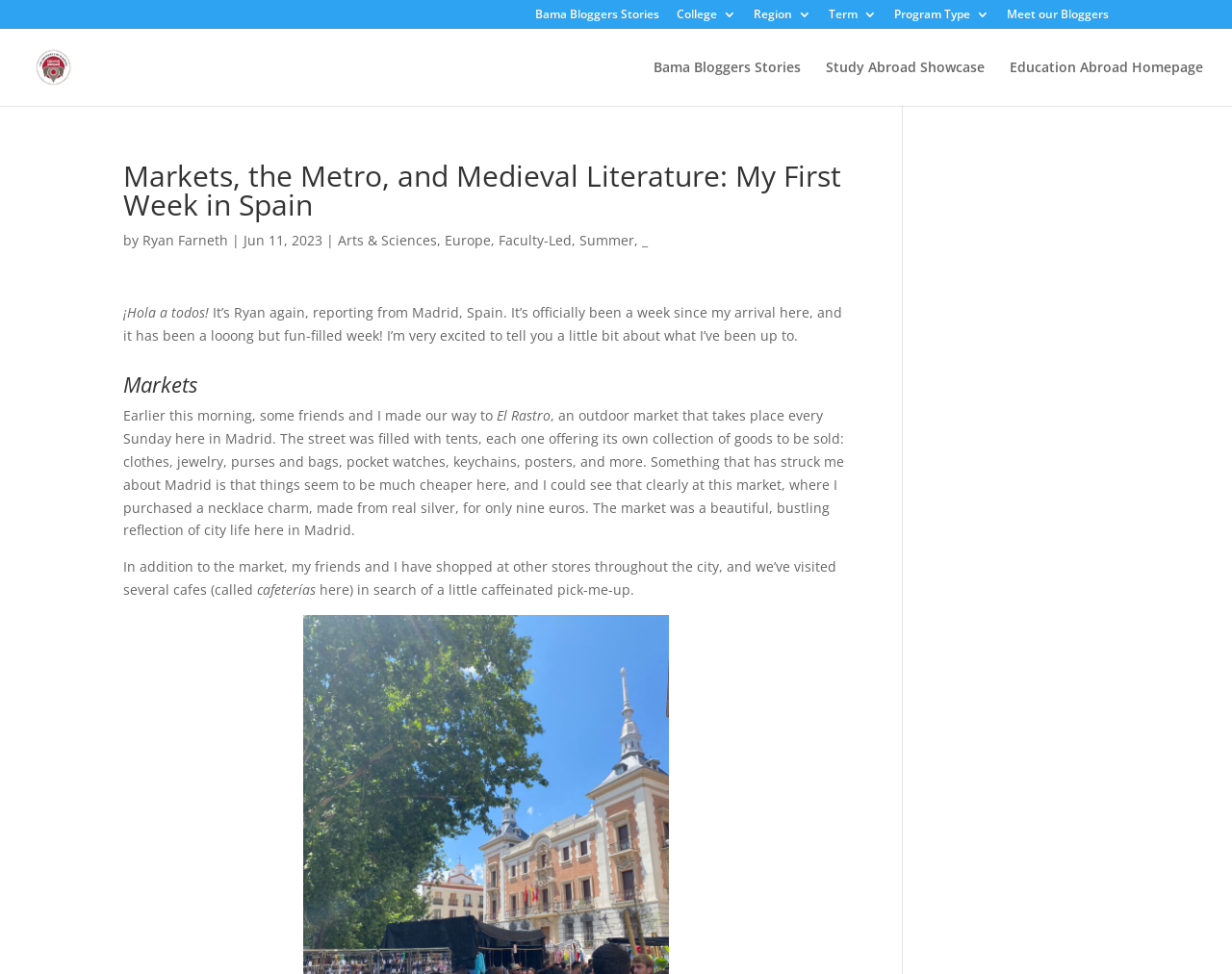Please provide a one-word or short phrase answer to the question:
What is the name of the blogger?

Ryan Farneth